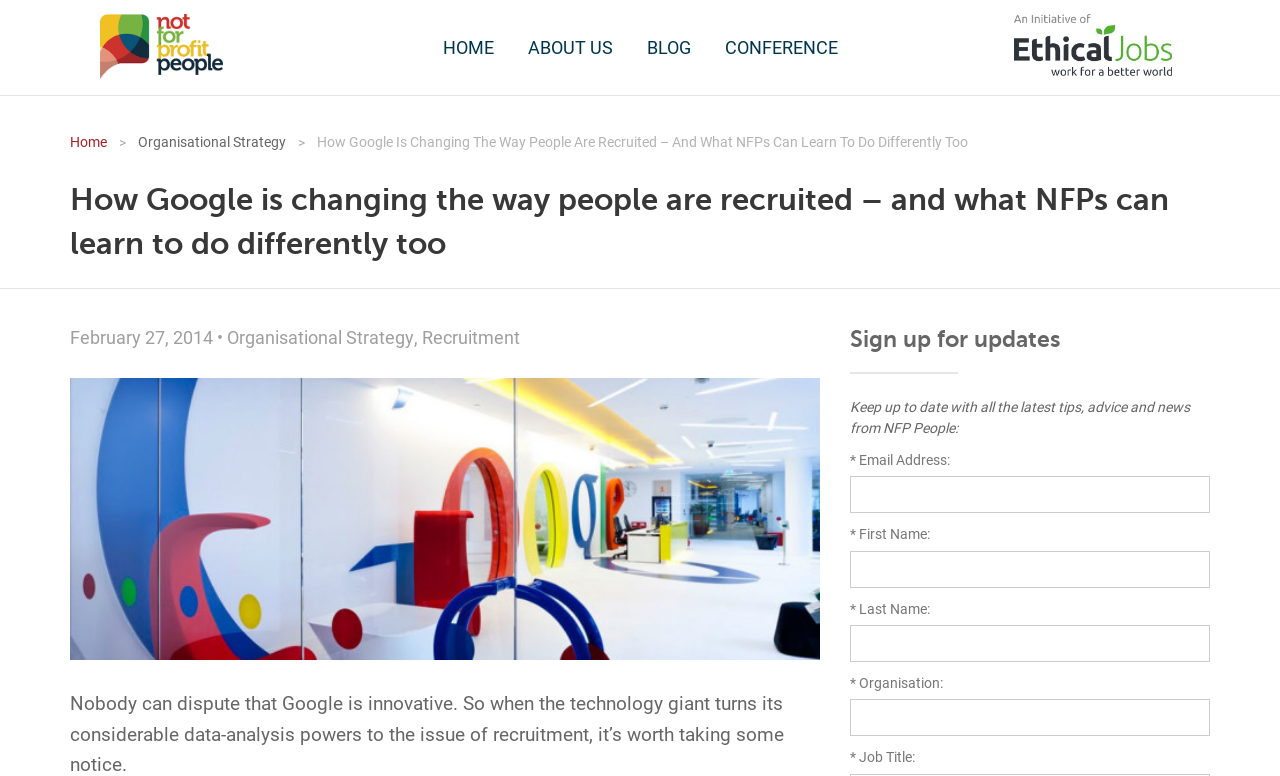What is the topic of the blog post?
Please look at the screenshot and answer in one word or a short phrase.

Google recruitment